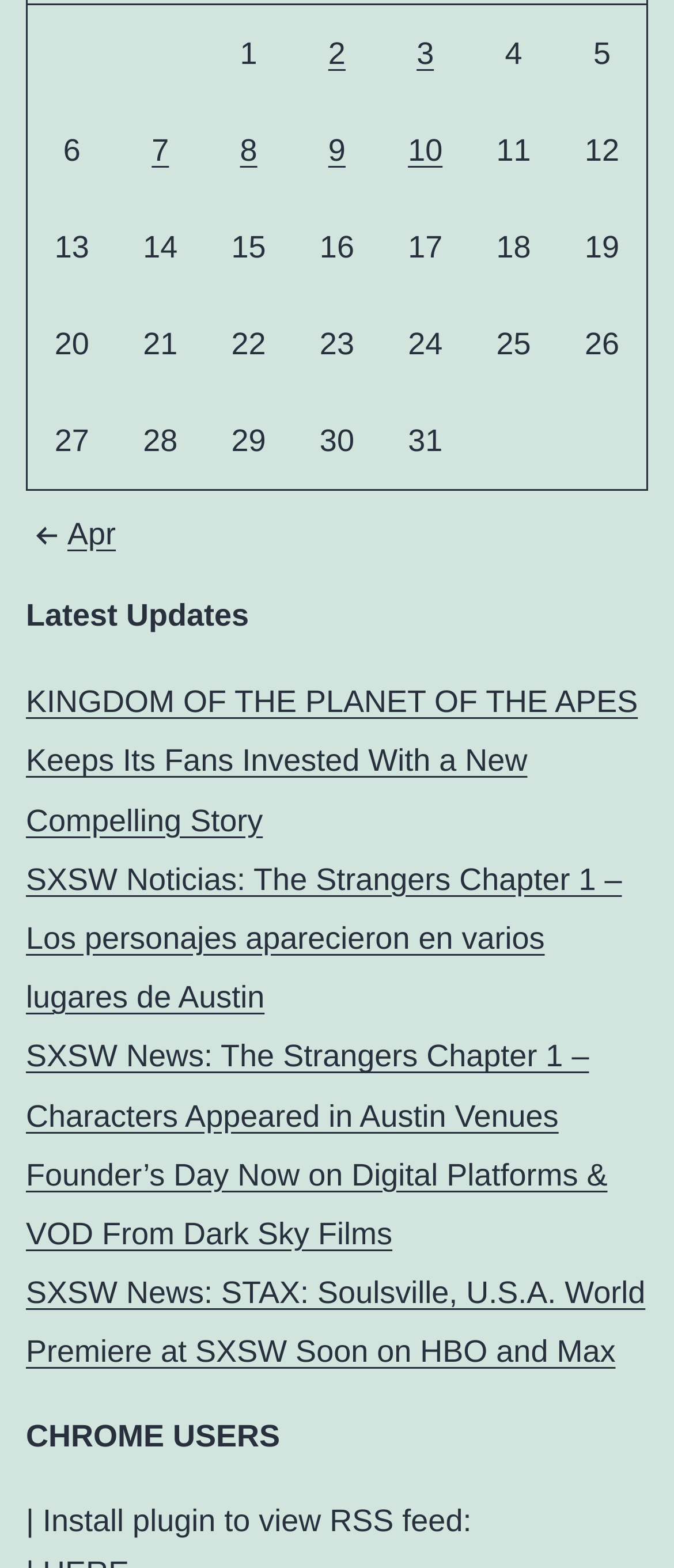Using the information from the screenshot, answer the following question thoroughly:
What is the purpose of the plugin mentioned at the bottom of the page?

I read the text content of the 'StaticText' element at the bottom of the page, which says '| Install plugin to view RSS feed:', and extracted the purpose of the plugin from it.